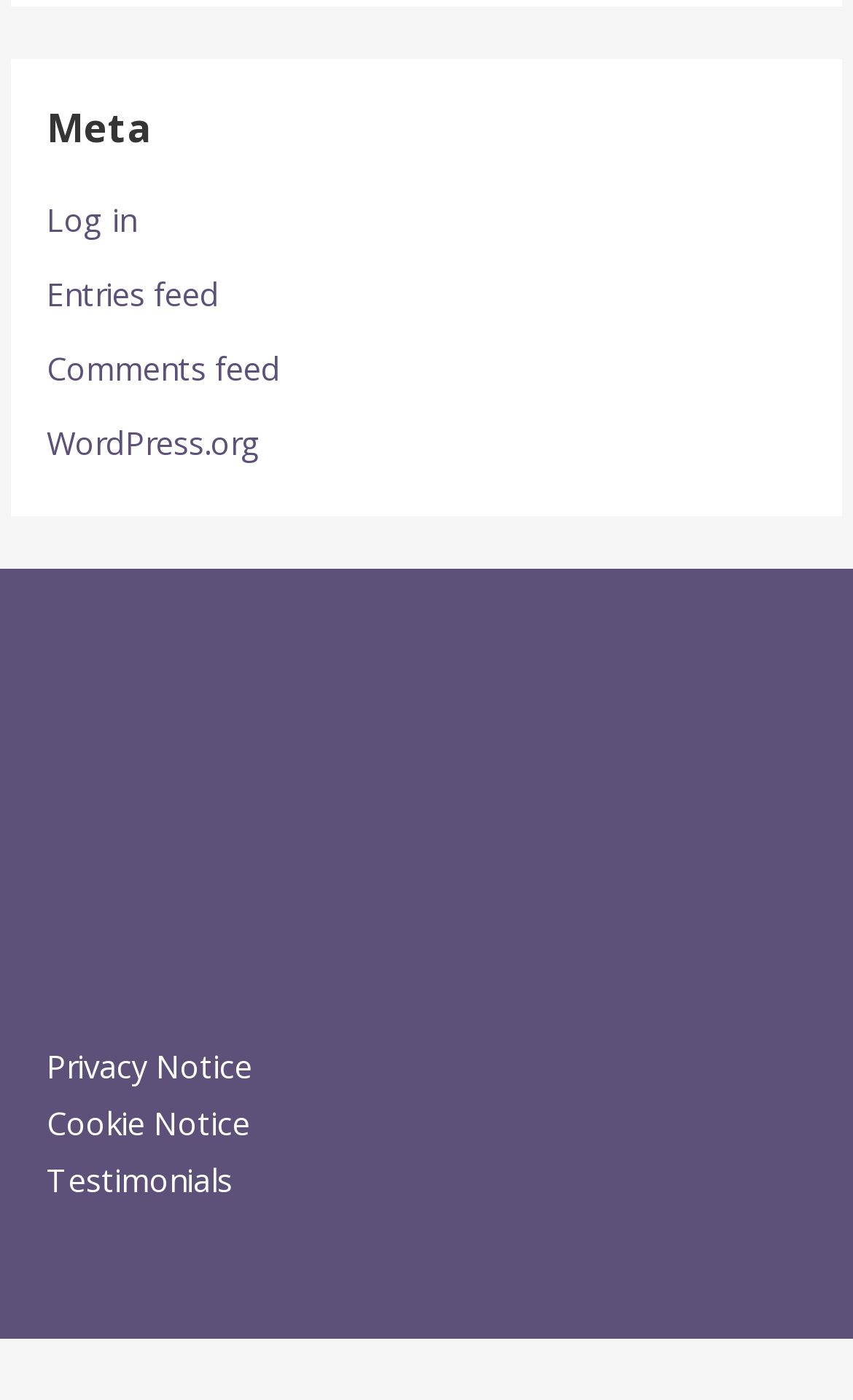Provide your answer to the question using just one word or phrase: How many social media links are there?

1